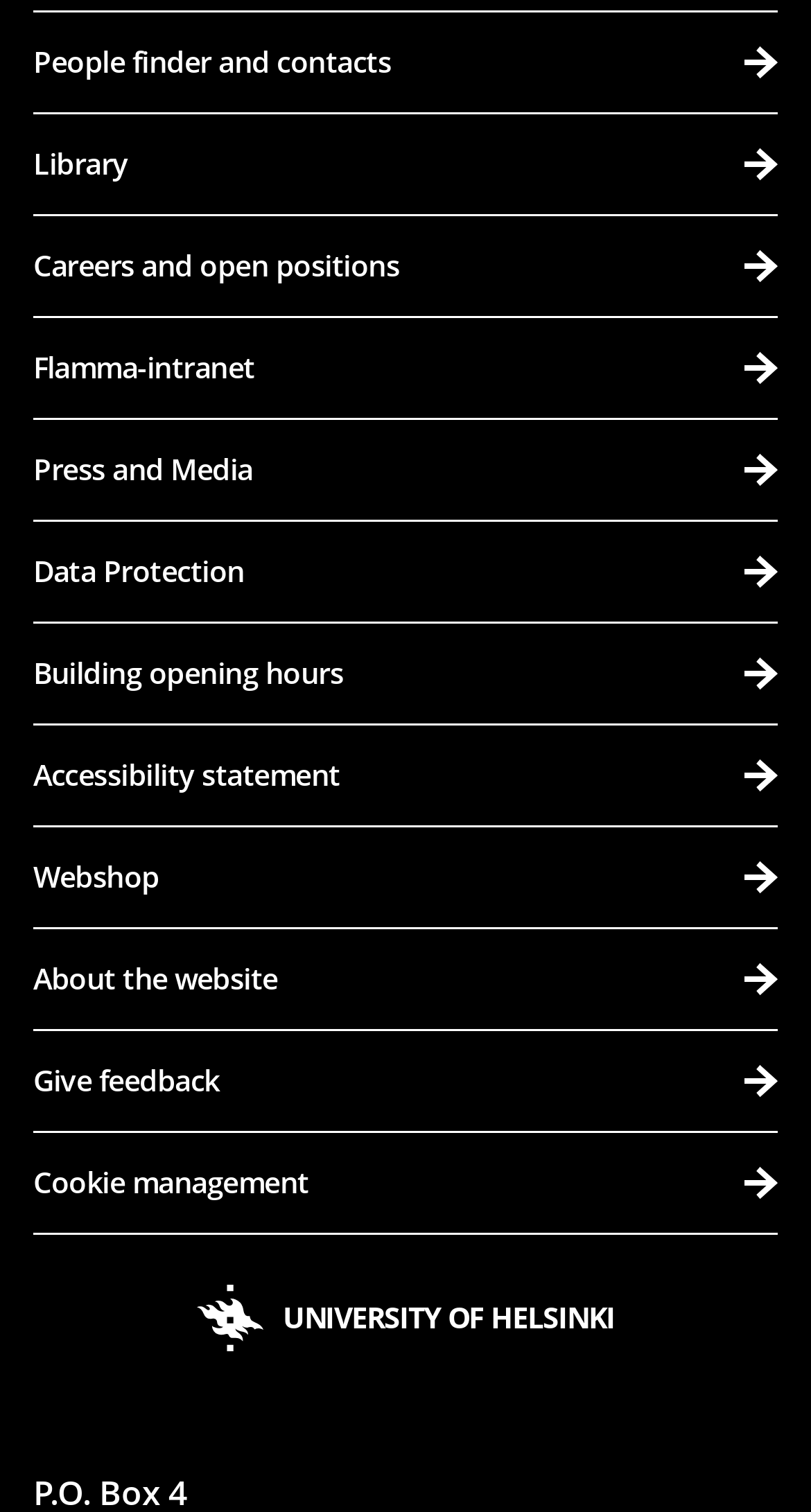Please answer the following question using a single word or phrase: 
What is the last link in the left sidebar?

Cookie management